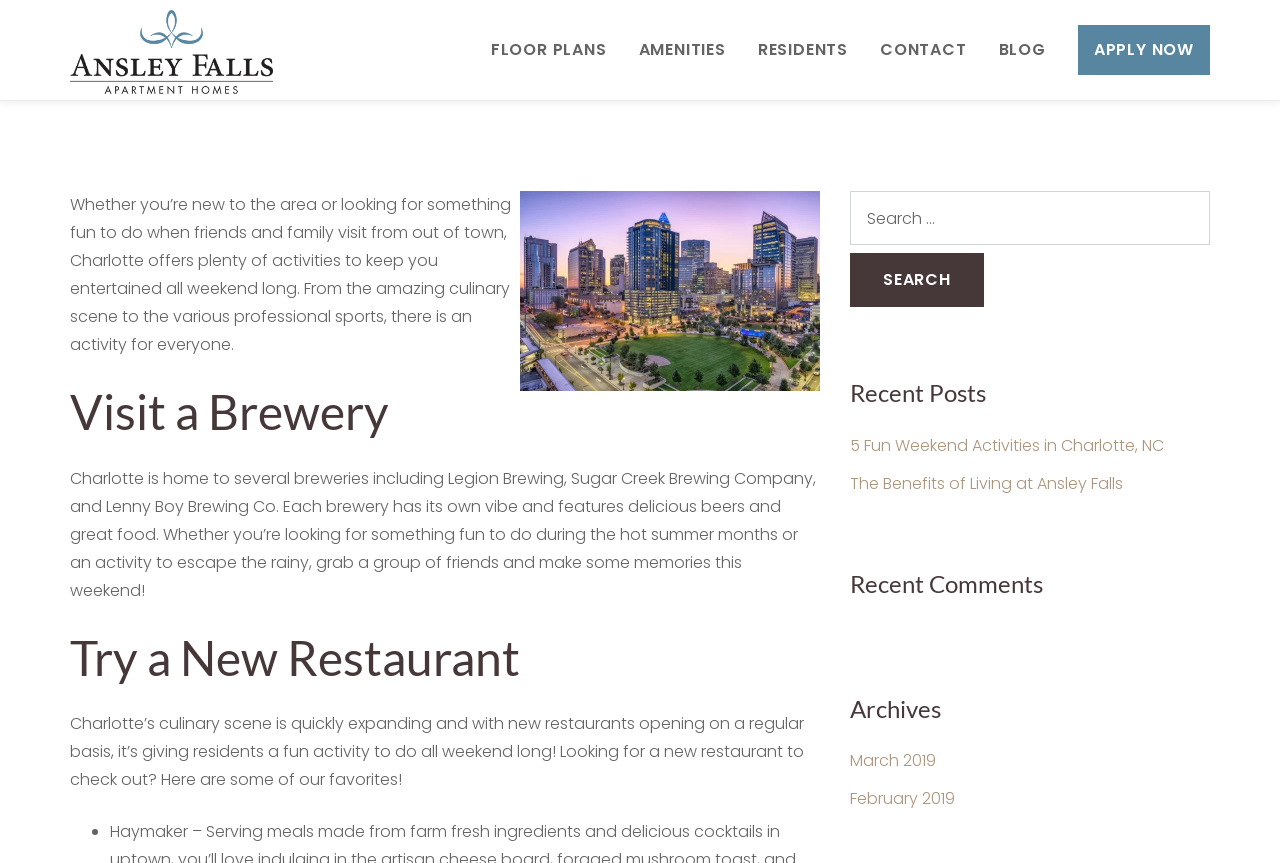Please identify the bounding box coordinates of the clickable element to fulfill the following instruction: "Visit FLOOR PLANS". The coordinates should be four float numbers between 0 and 1, i.e., [left, top, right, bottom].

[0.383, 0.029, 0.474, 0.087]